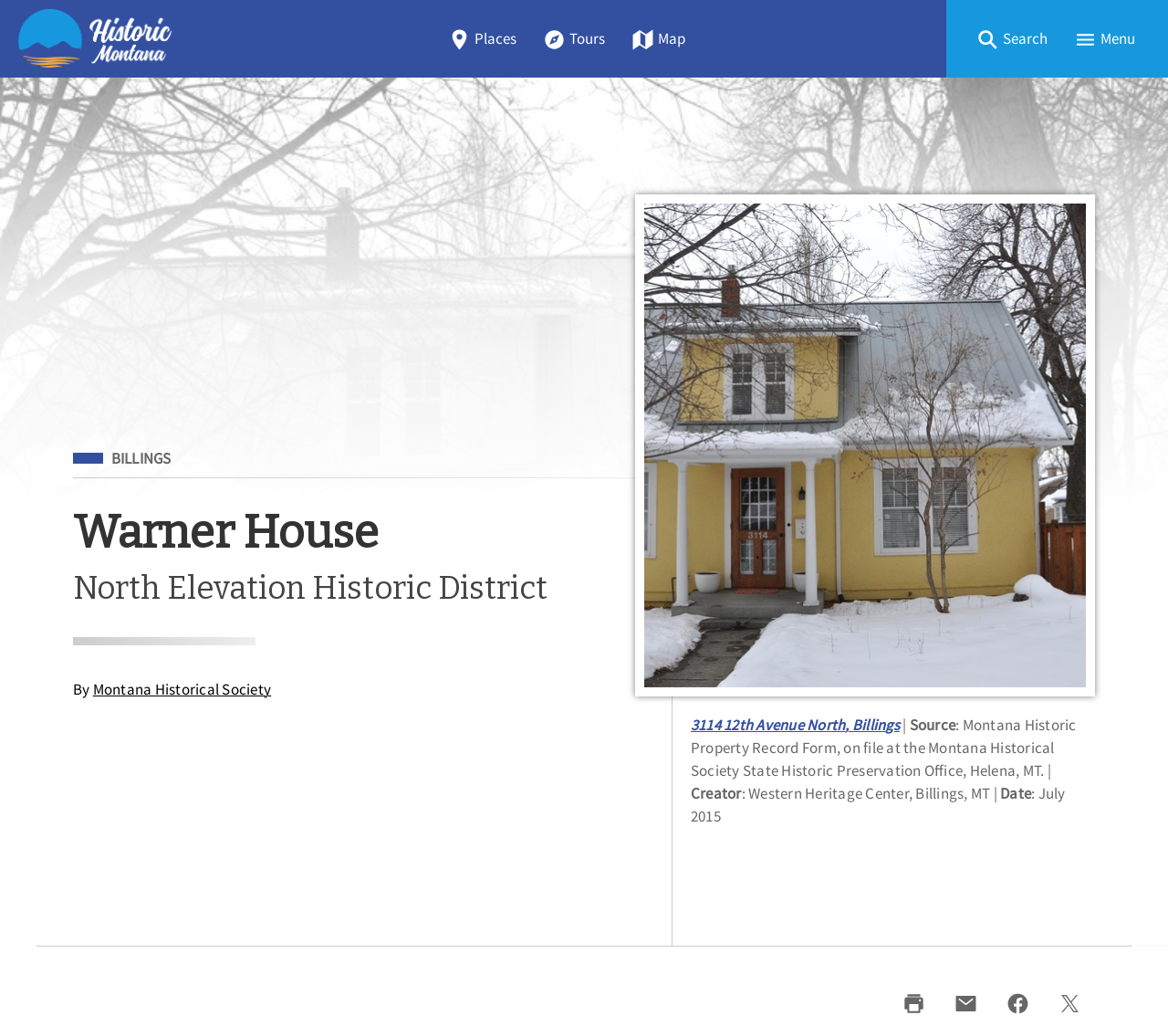Determine the bounding box coordinates for the element that should be clicked to follow this instruction: "Open the Image". The coordinates should be given as four float numbers between 0 and 1, in the format [left, top, right, bottom].

[0.544, 0.188, 0.938, 0.672]